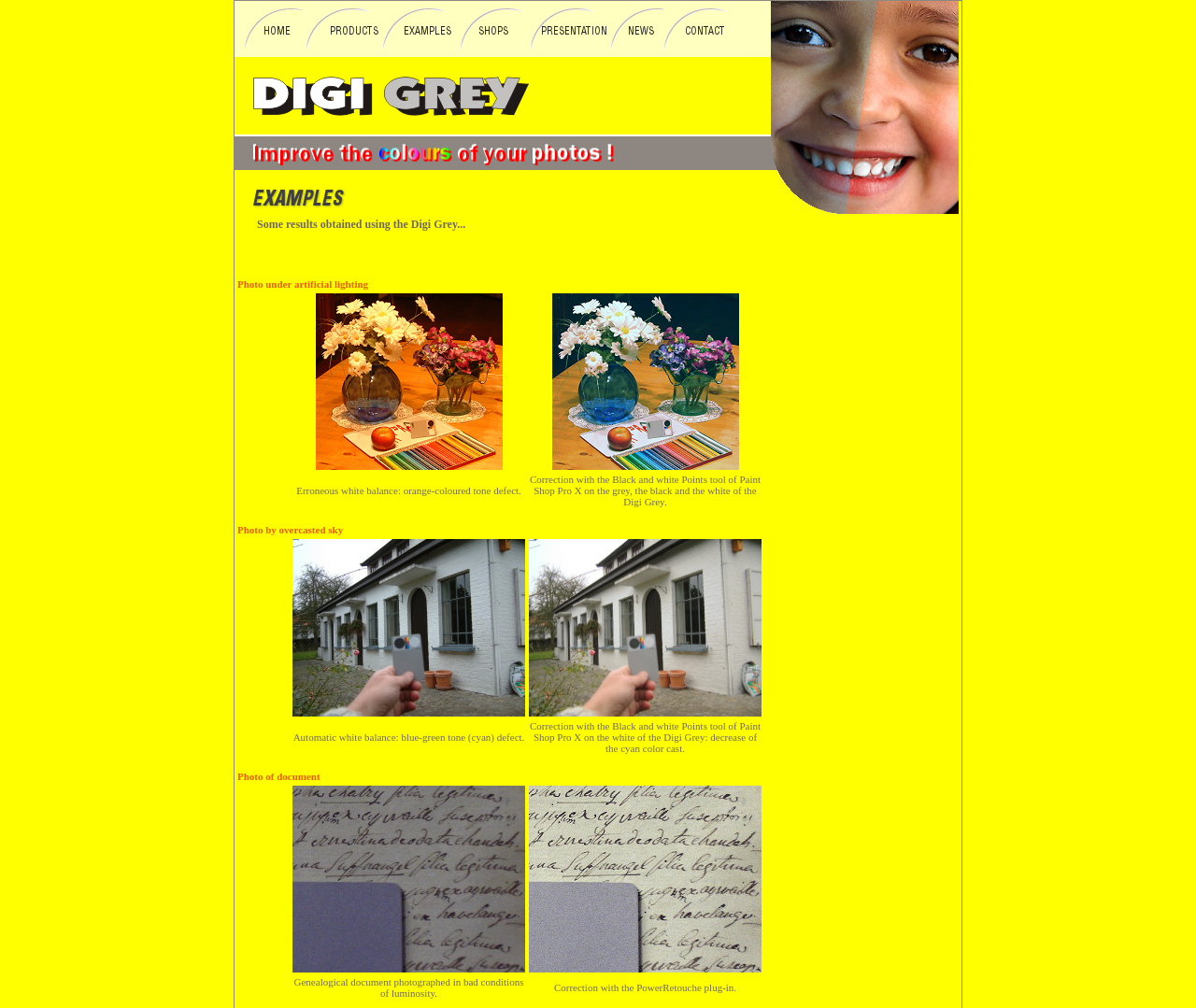Look at the image and write a detailed answer to the question: 
What is the content of the second table cell in the third row?

The third row is composed of several table cells, and the second one contains the text 'Some results obtained using the Digi Grey...', which is located at the top-left corner of the webpage with a bounding box coordinate of [0.215, 0.216, 0.487, 0.273].